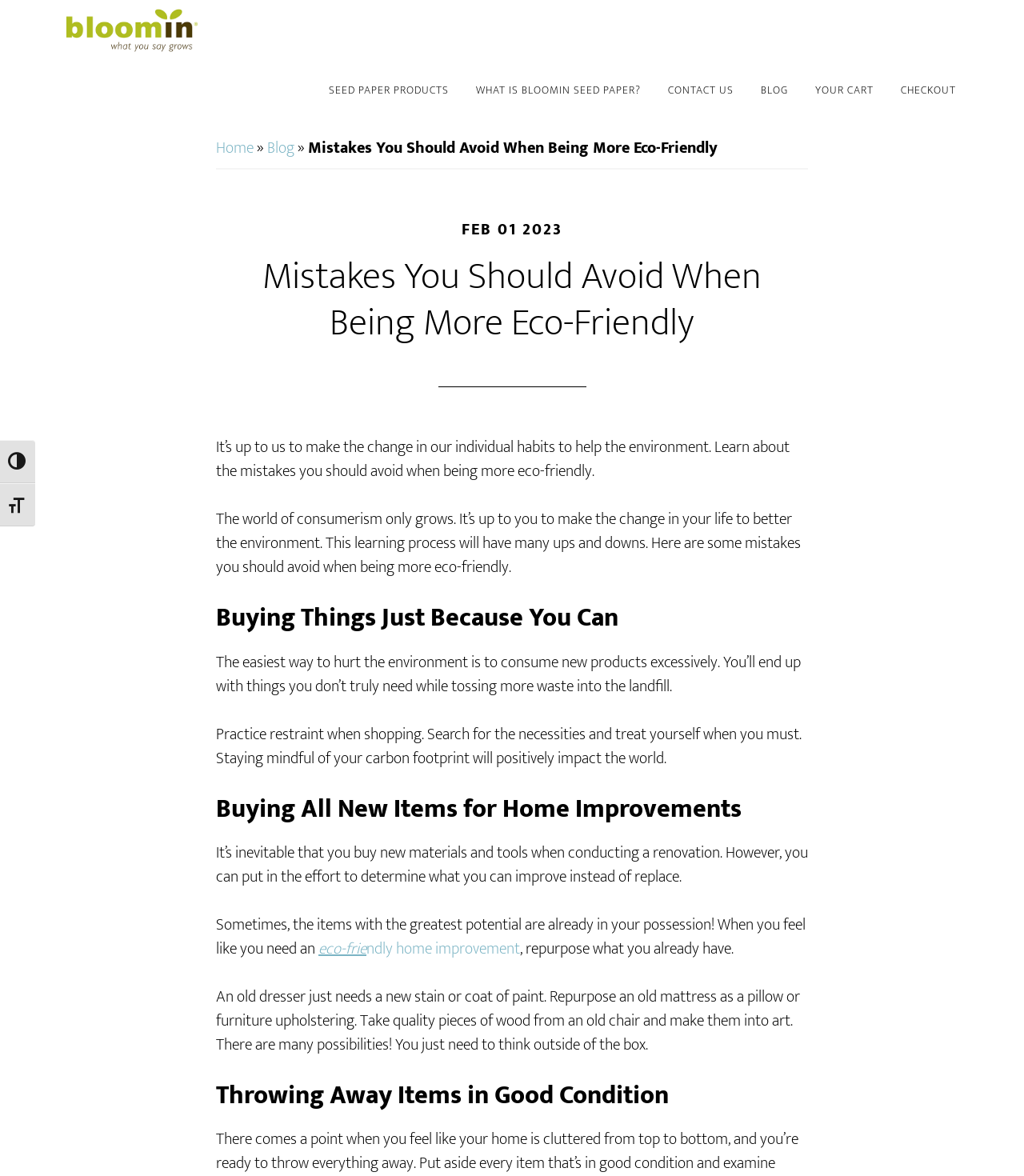Determine the bounding box coordinates of the clickable area required to perform the following instruction: "Go to the 'Contact us' page". The coordinates should be represented as four float numbers between 0 and 1: [left, top, right, bottom].

None